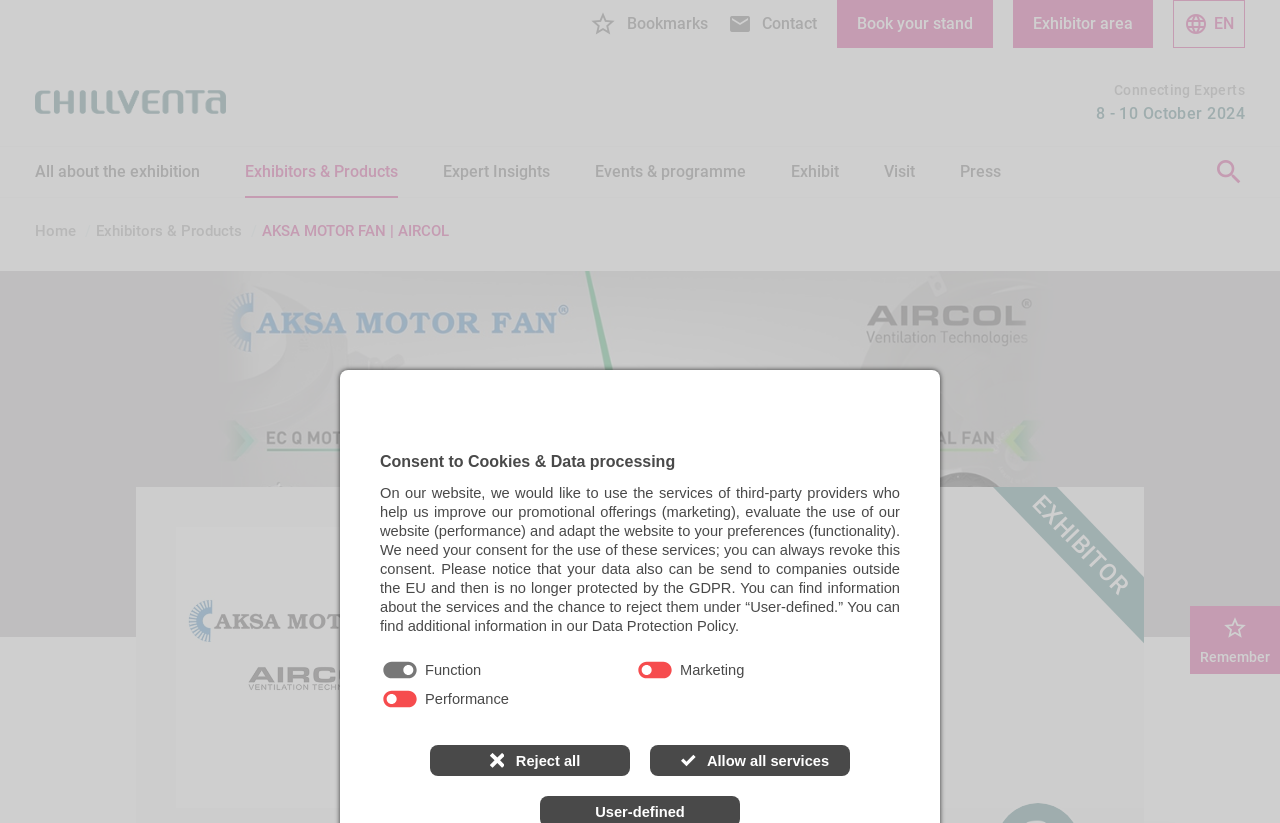What is the type of AKSA MOTOR FAN | AIRCOL?
Using the information from the image, answer the question thoroughly.

I found the type of AKSA MOTOR FAN | AIRCOL by looking at the text 'Manufacturer' which is located below the exhibitor's description.